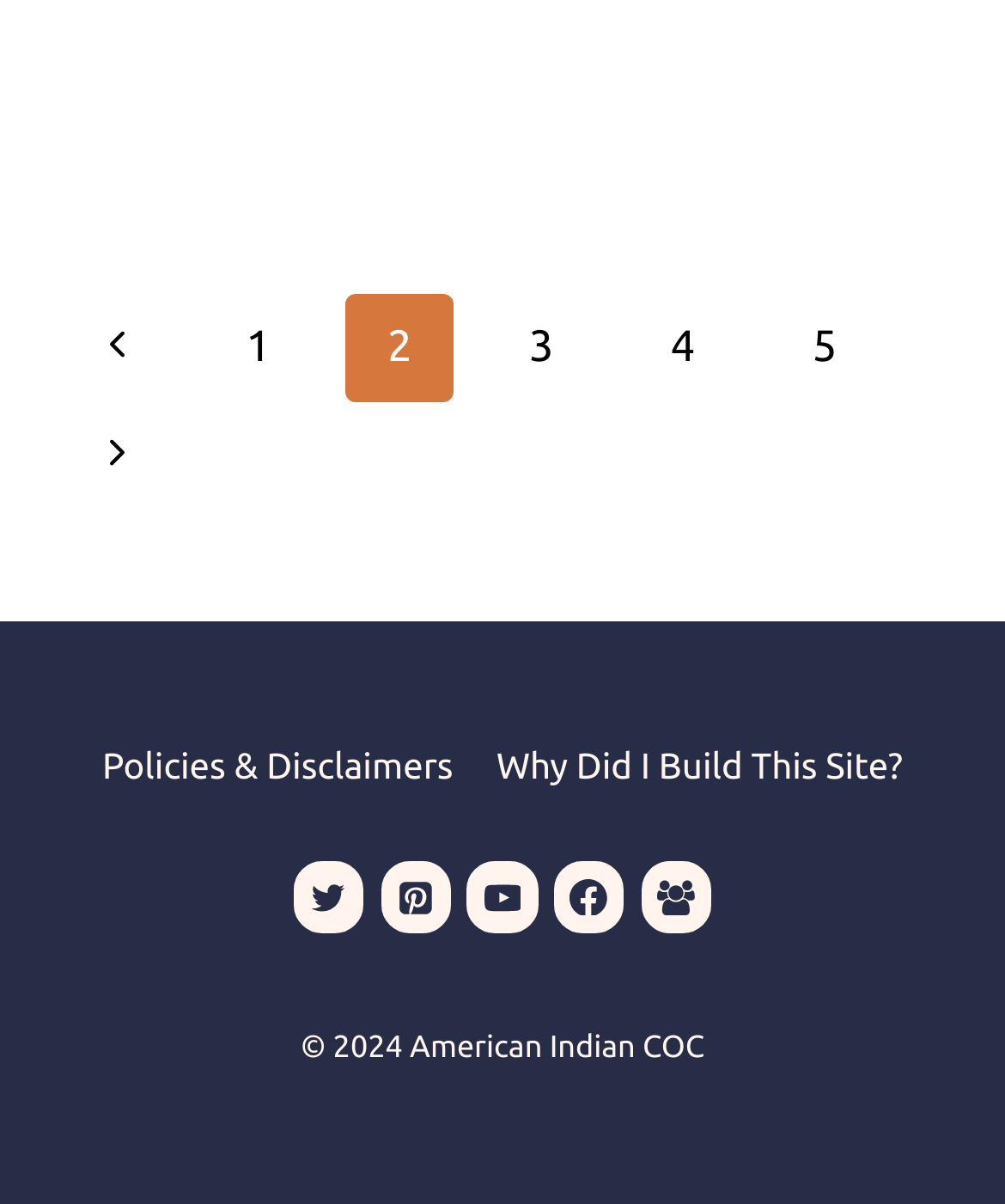What social media platforms are linked?
Based on the image, provide your answer in one word or phrase.

Twitter, Pinterest, YouTube, Facebook